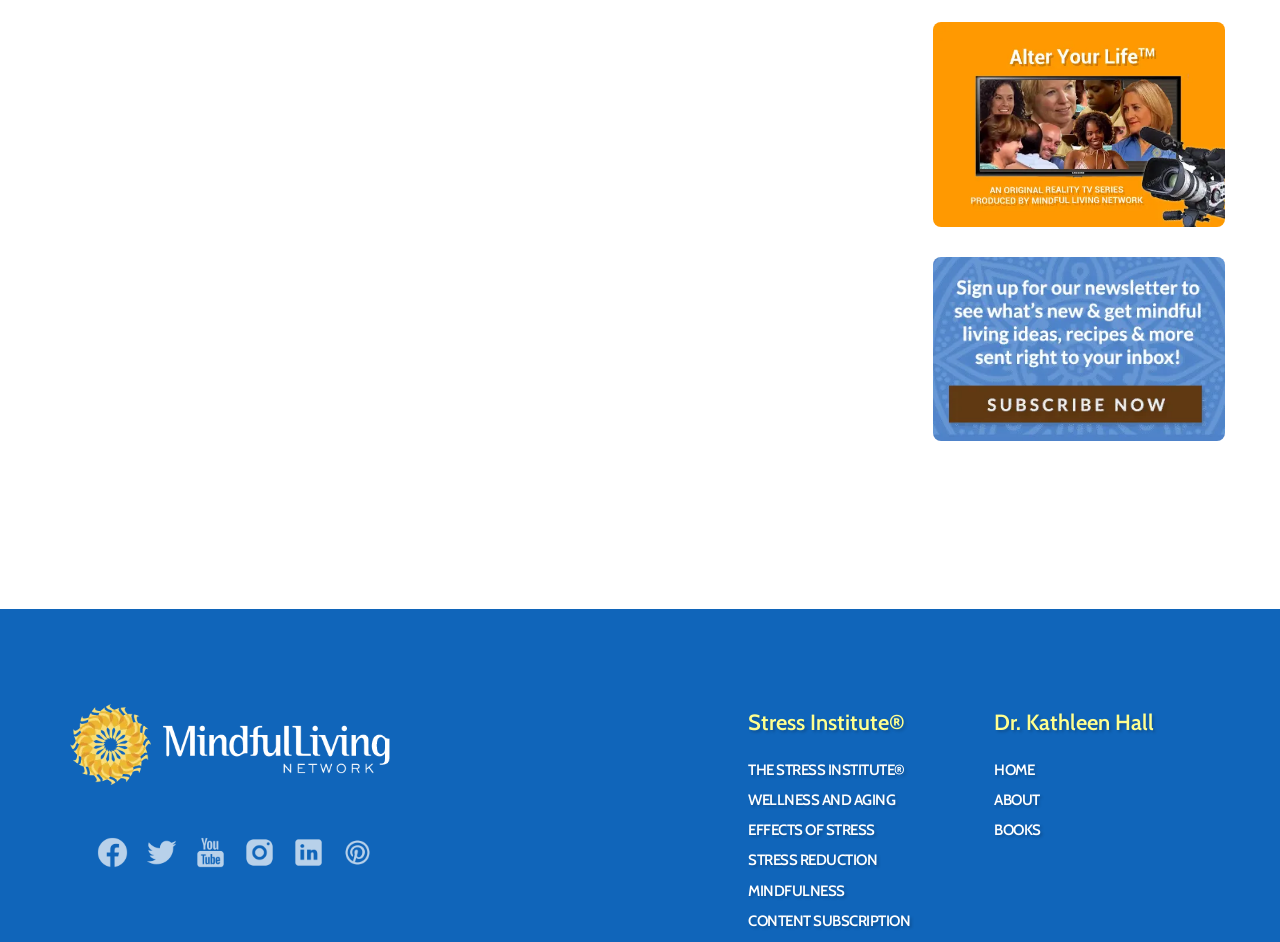Given the element description, predict the bounding box coordinates in the format (top-left x, top-left y, bottom-right x, bottom-right y), using floating point numbers between 0 and 1: About

[0.777, 0.84, 0.812, 0.859]